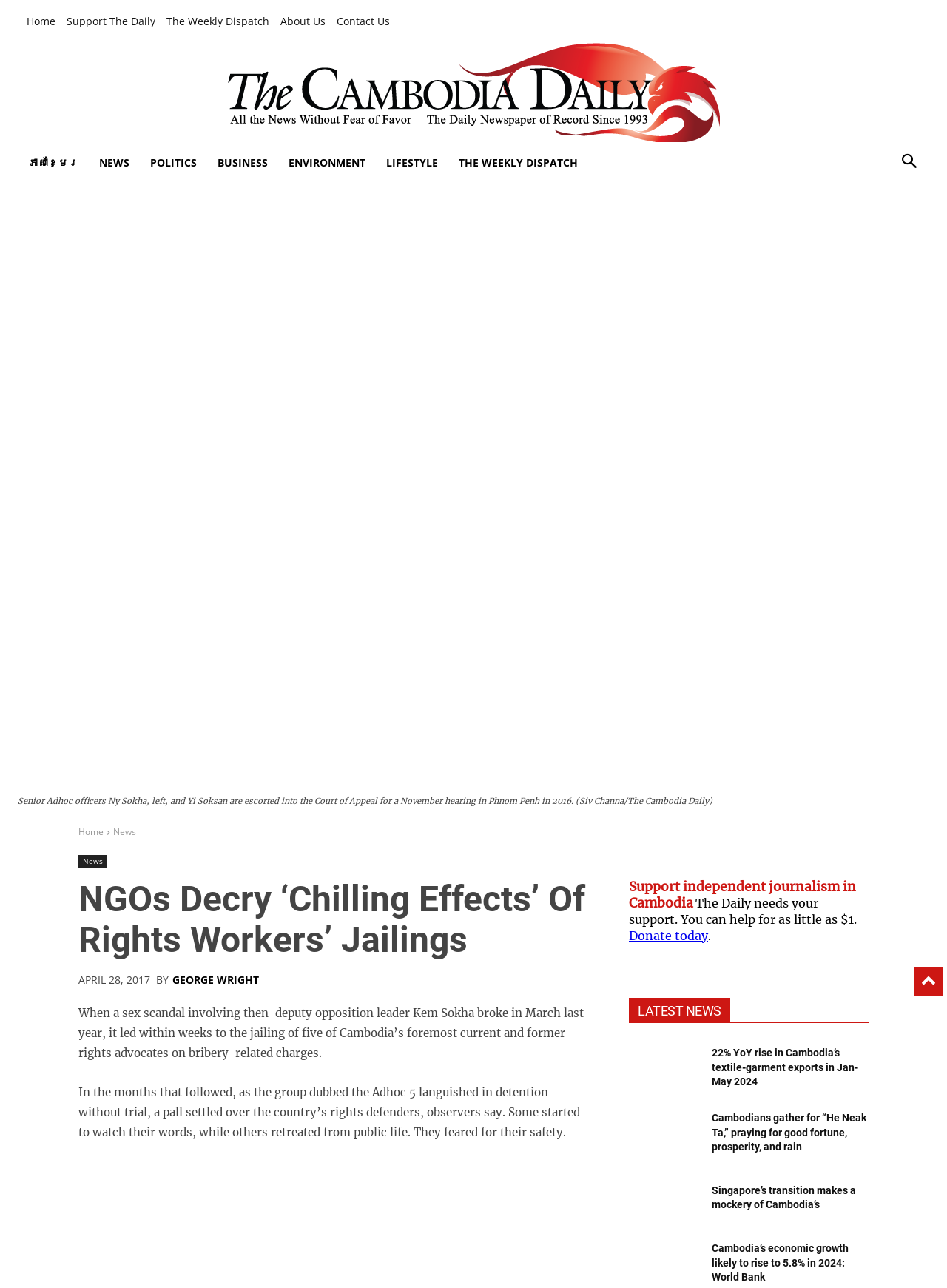What is the date of the main article?
Using the information from the image, provide a comprehensive answer to the question.

I determined the answer by looking at the timestamp of the article, which is located below the main heading. The timestamp reads 'APRIL 28, 2017', indicating that the article was published on this date.